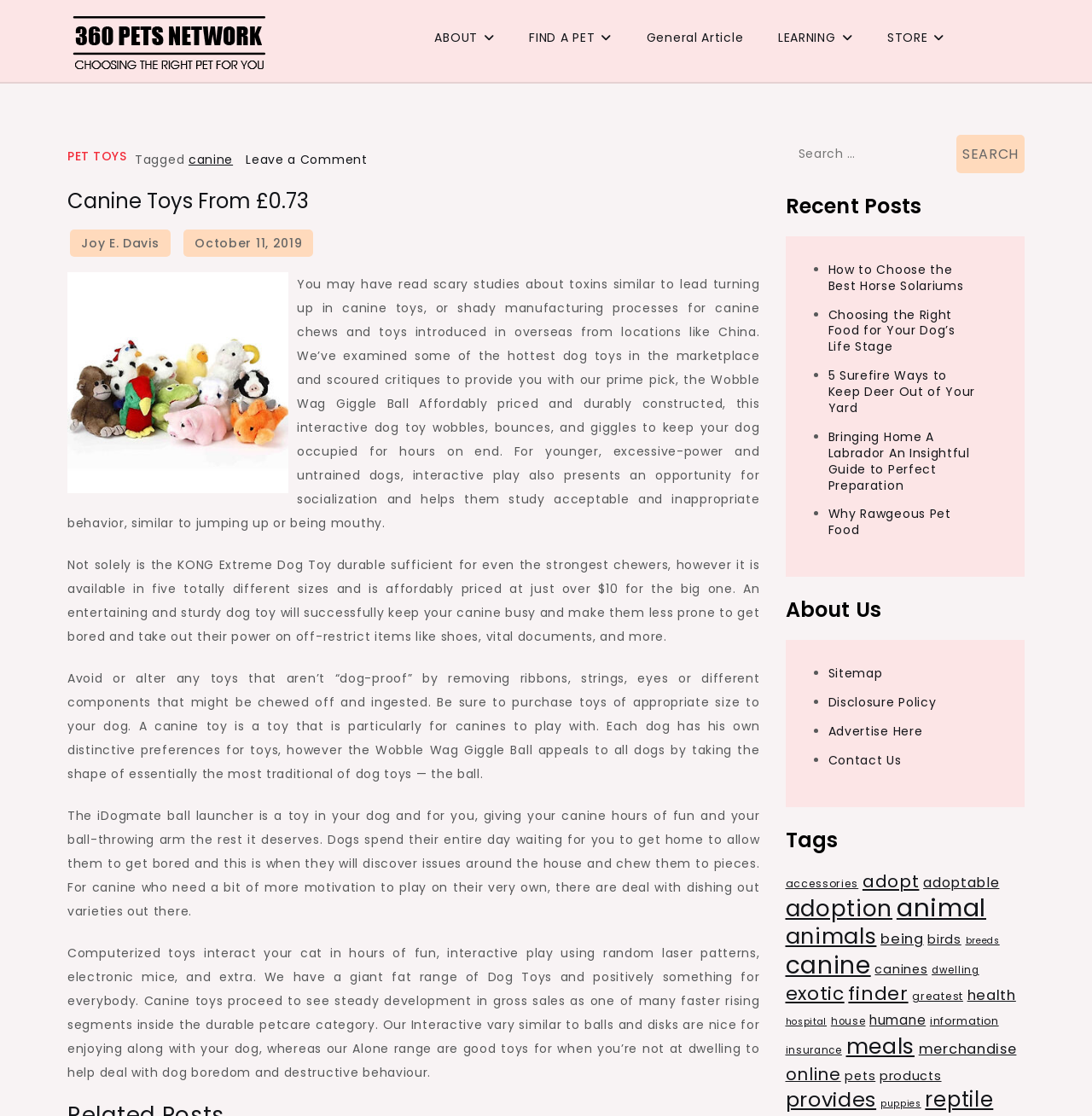Answer the question using only one word or a concise phrase: What is the title of the latest article?

Canine Toys From £0.73